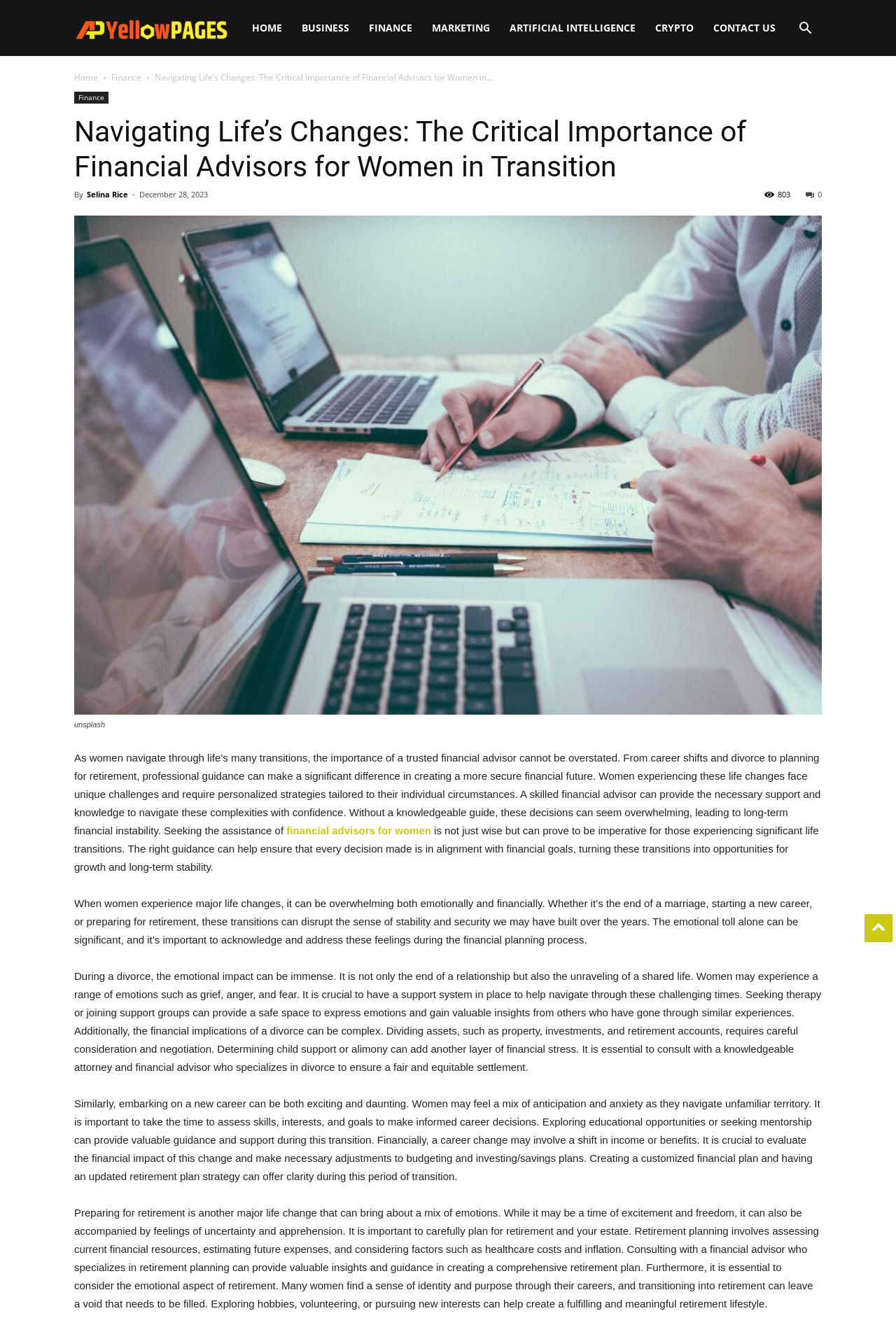Given the description "Selina Rice", provide the bounding box coordinates of the corresponding UI element.

[0.097, 0.143, 0.143, 0.151]